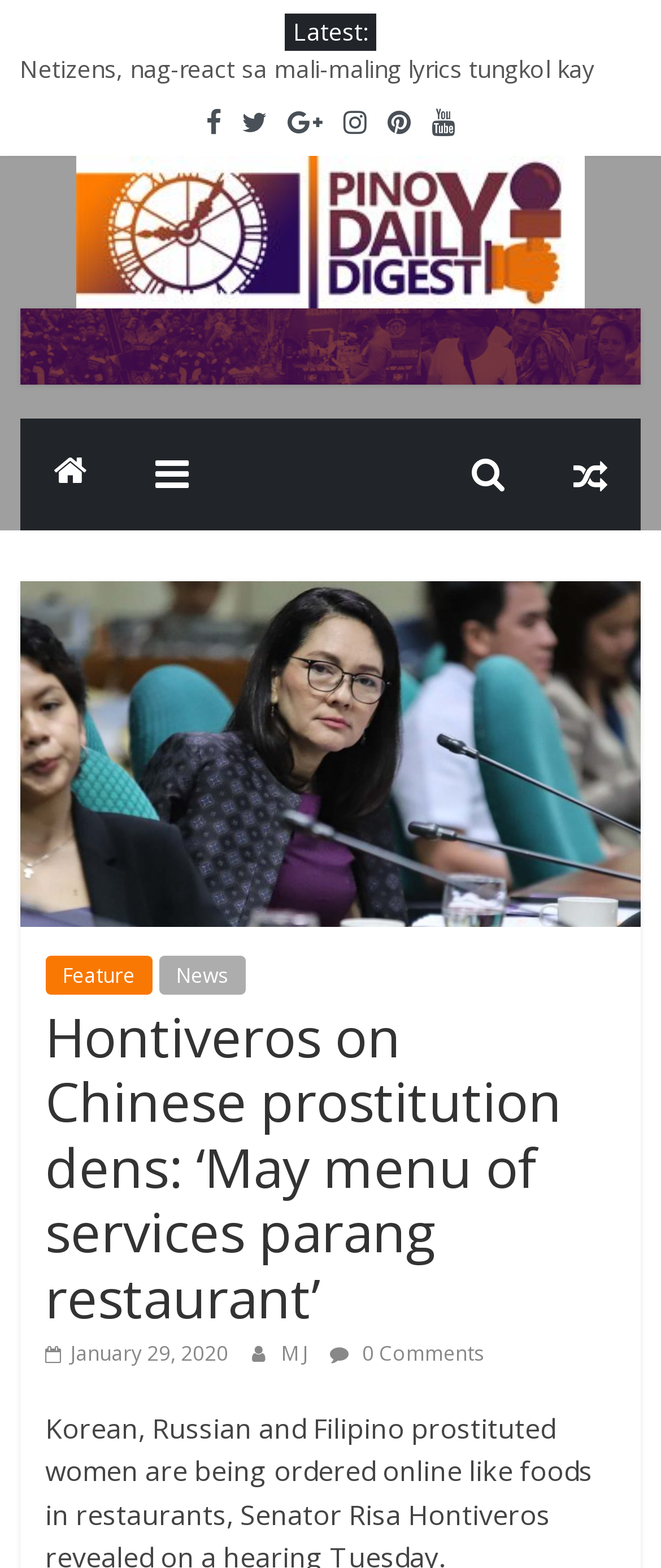Using floating point numbers between 0 and 1, provide the bounding box coordinates in the format (top-left x, top-left y, bottom-right x, bottom-right y). Locate the UI element described here: Pinoy Daily Digest

[0.027, 0.191, 0.376, 0.378]